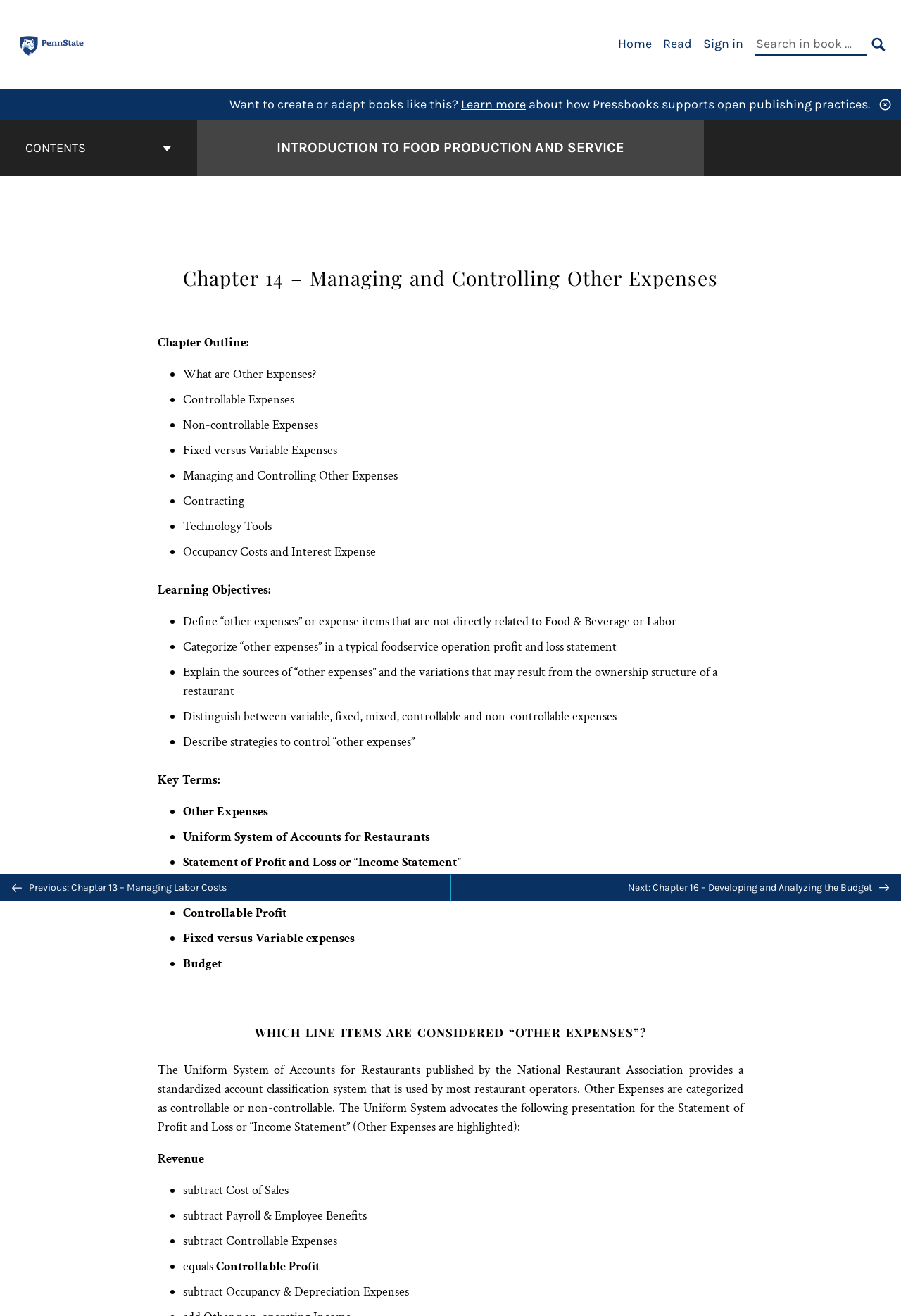What is the first learning objective mentioned in the chapter?
Using the image, answer in one word or phrase.

Define 'other expenses'